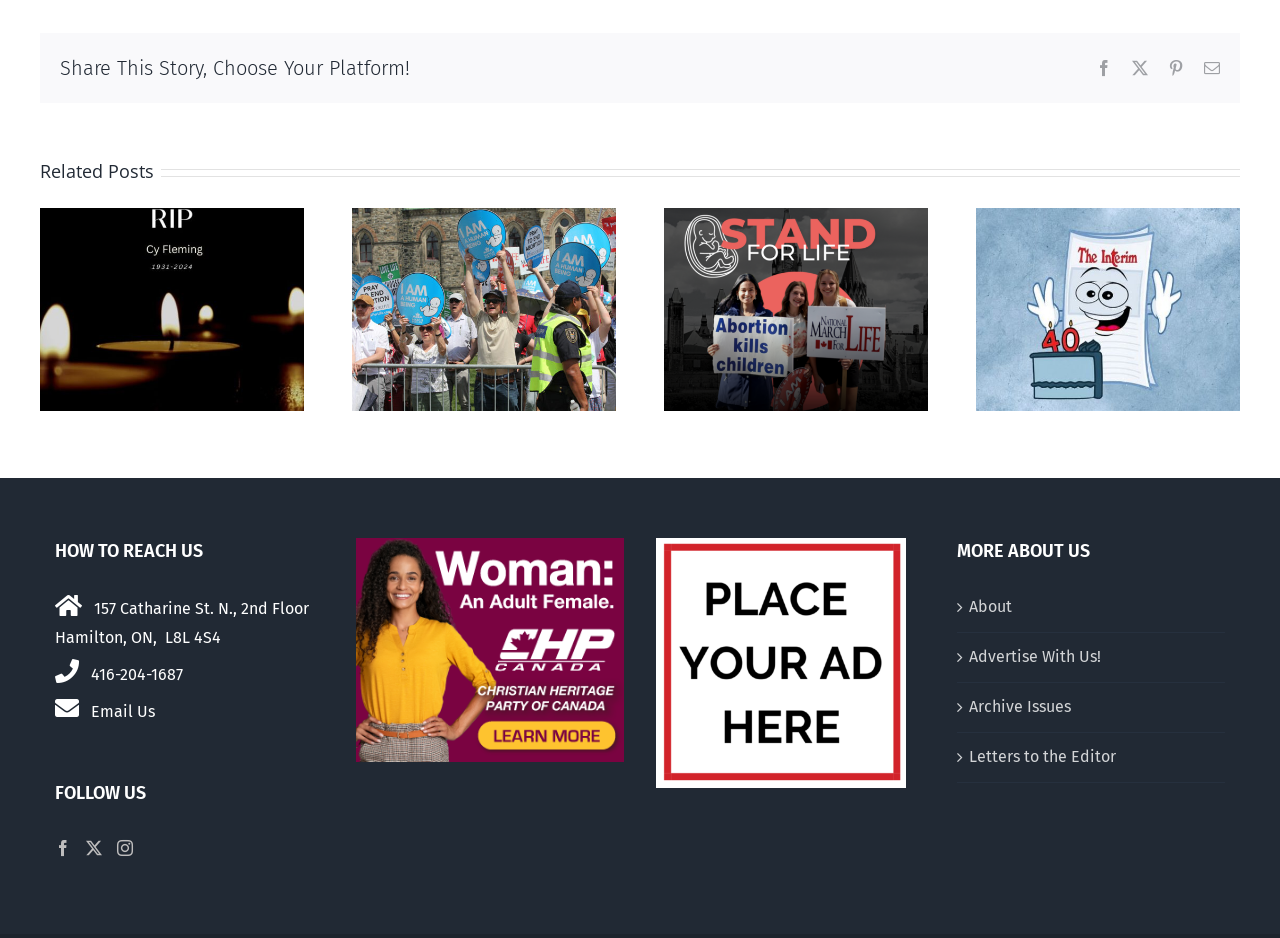Reply to the question with a single word or phrase:
What is the address of the organization?

157 Catharine St. N., 2nd Floor